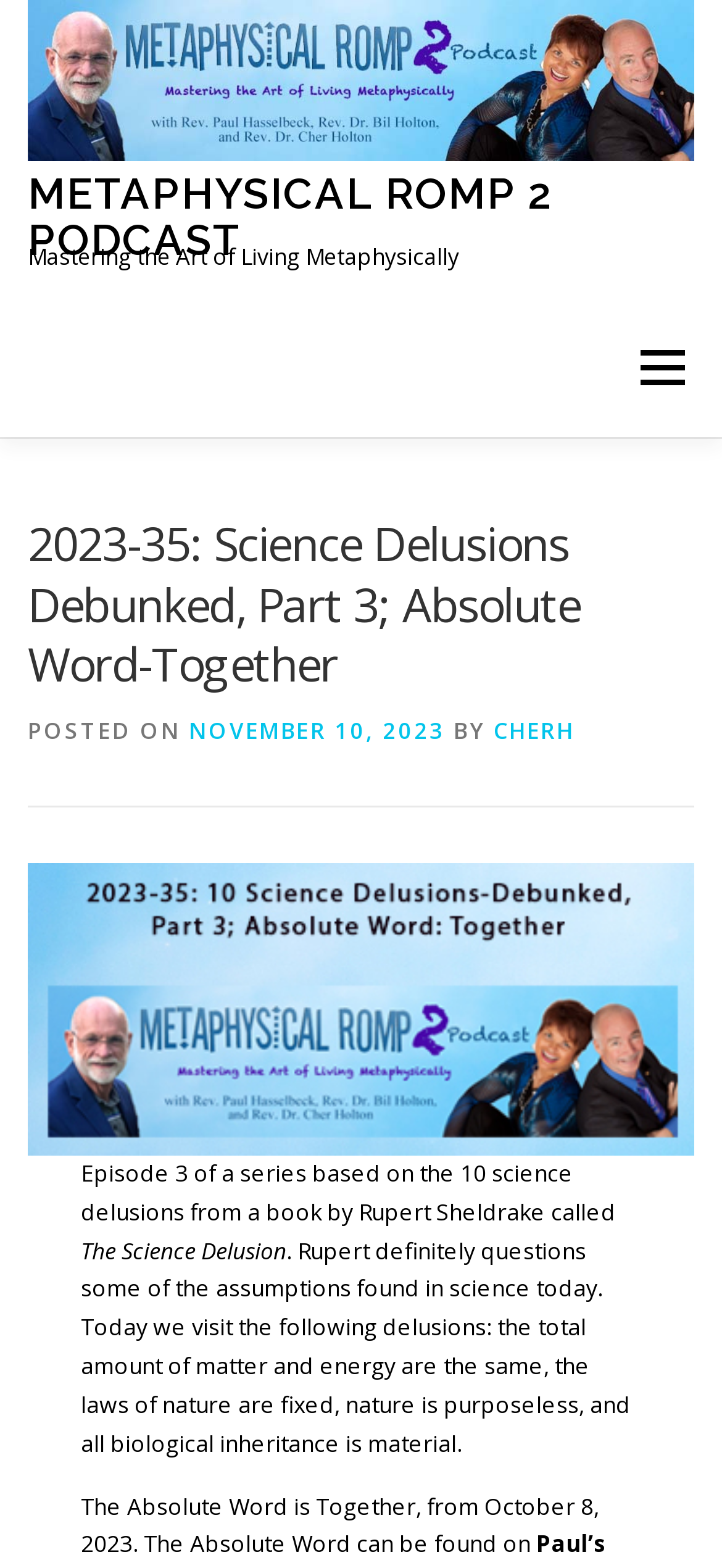Specify the bounding box coordinates of the region I need to click to perform the following instruction: "Go to Twitter". The coordinates must be four float numbers in the range of 0 to 1, i.e., [left, top, right, bottom].

None